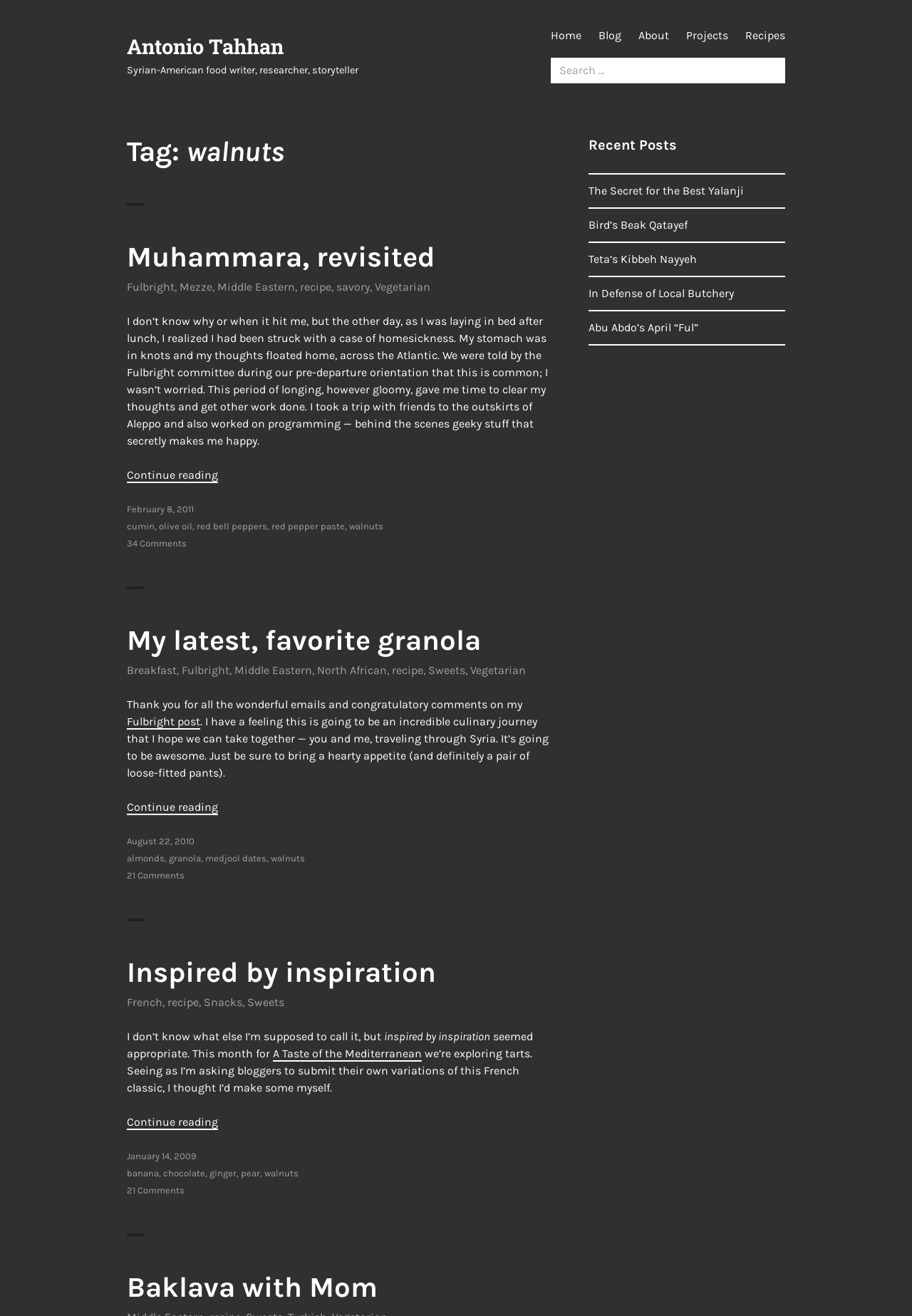Use a single word or phrase to respond to the question:
What is the author's profession?

Food writer